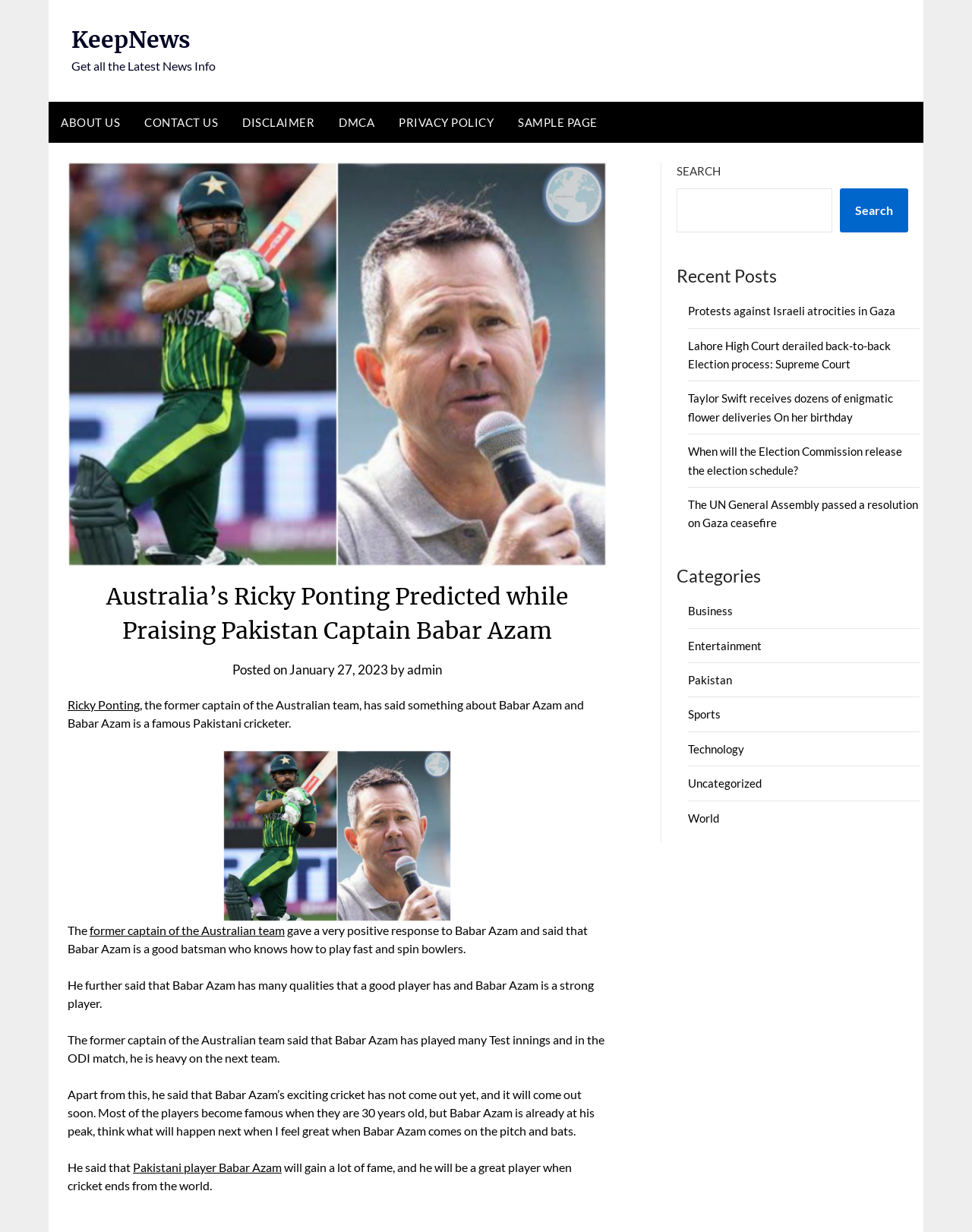Determine the bounding box coordinates of the UI element that matches the following description: "KeepNews". The coordinates should be four float numbers between 0 and 1 in the format [left, top, right, bottom].

[0.073, 0.02, 0.196, 0.044]